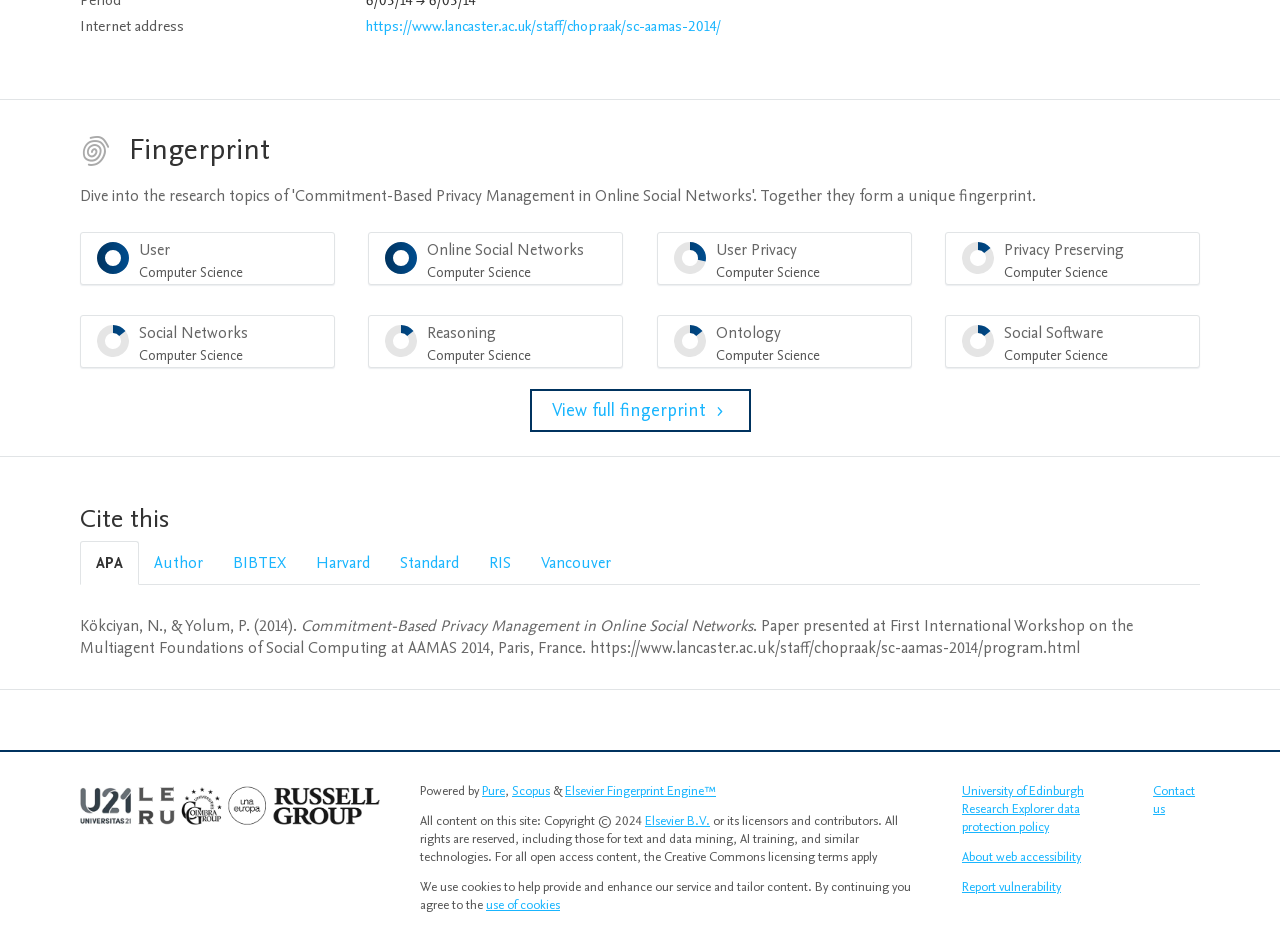Given the following UI element description: "Contact us", find the bounding box coordinates in the webpage screenshot.

[0.901, 0.833, 0.934, 0.871]